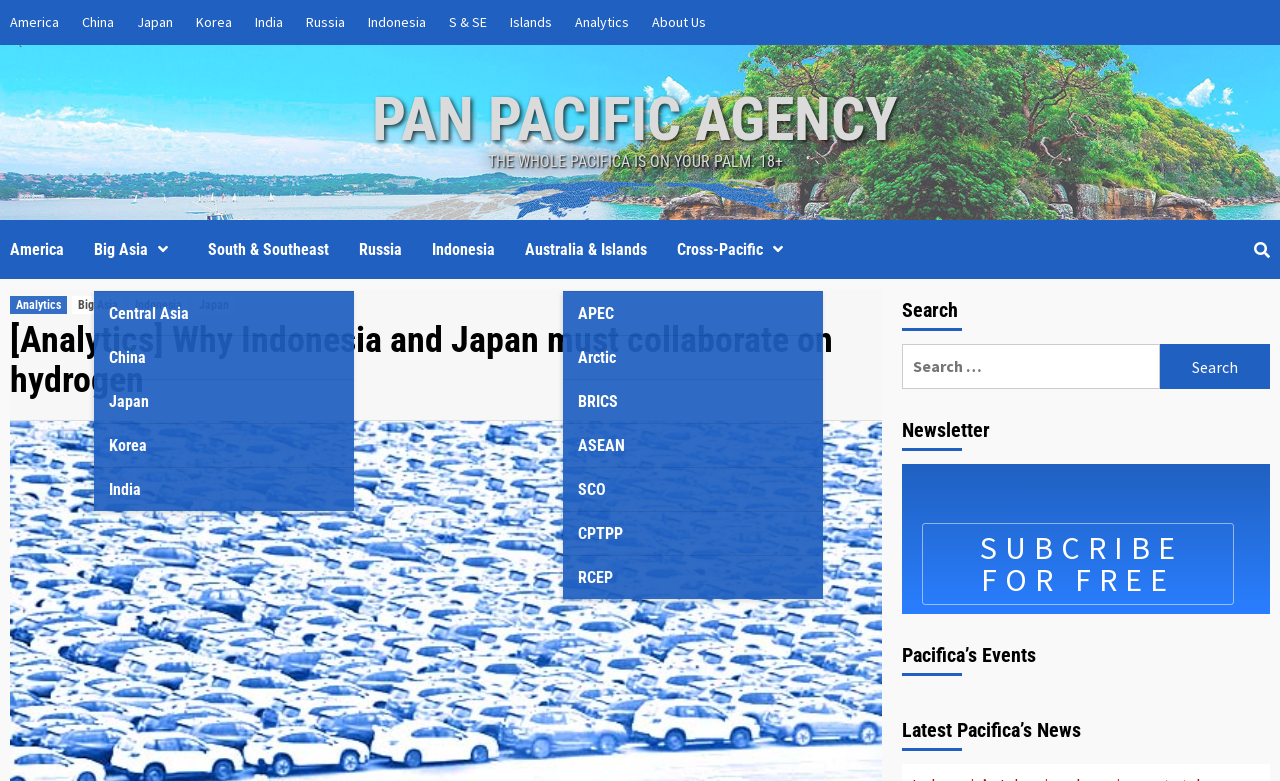Given the description "anxiety therapy", determine the bounding box of the corresponding UI element.

None